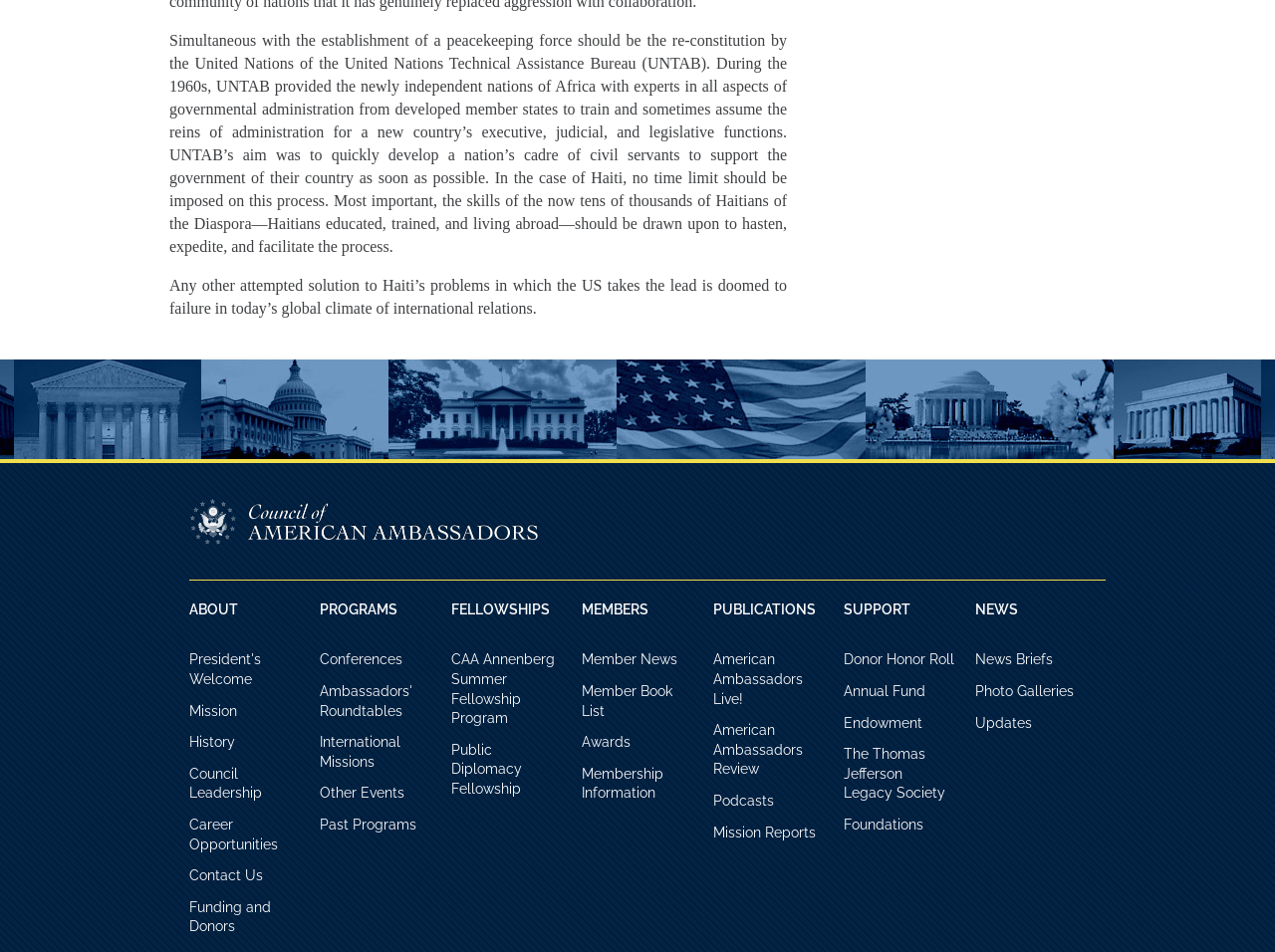Using the provided description Programs, find the bounding box coordinates for the UI element. Provide the coordinates in (top-left x, top-left y, bottom-right x, bottom-right y) format, ensuring all values are between 0 and 1.

[0.251, 0.63, 0.312, 0.665]